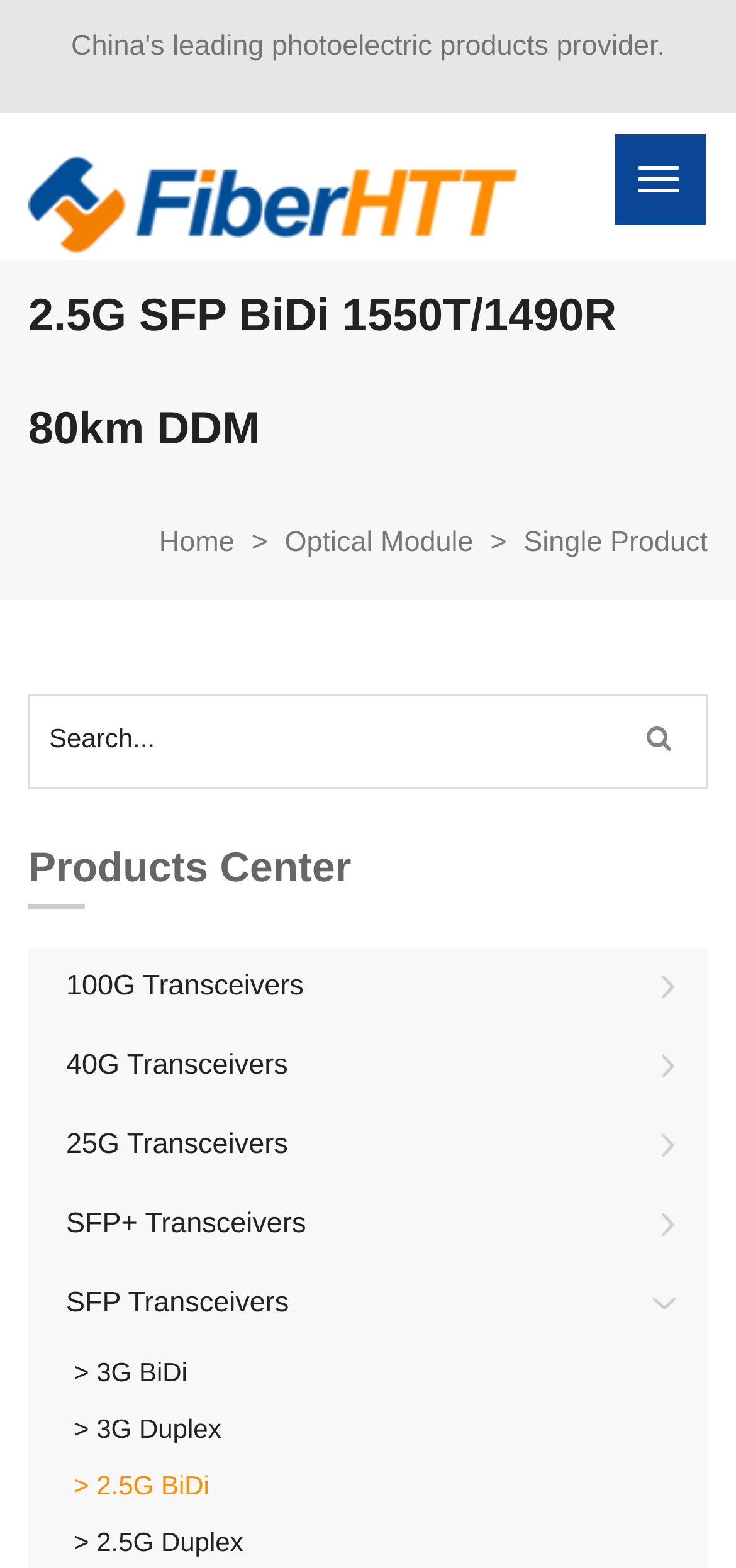Provide a comprehensive description of the webpage.

The webpage appears to be a product page for a specific optical module, the HBP5448-L8 2.5G SFP BiDi 1550T/1490R 80km DDM Transceiver LC ZR SMF. 

At the top of the page, there is a figure, likely an image of the product, taking up most of the width. Below the image, there is a link to the company "Wuhan FiberHTT technology co., LTD." with an accompanying image of the company's logo. 

To the right of the company link, there is a button. Above the button, there is a heading that displays the product name "2.5G SFP BiDi 1550T/1490R 80km DDM". 

Below the product name, there is a navigation menu with links to "Home", "Optical Module", and "Single Product". The menu is followed by a search bar with a placeholder text "Search..." and a search button to its right.

Further down the page, there is a heading "Products Center" followed by a list of categories, including "100G Transceivers", "40G Transceivers", "25G Transceivers", "SFP+ Transceivers", and "SFP Transceivers". 

At the bottom of the page, there are three links to related products, including "3G BiDi", "3G Duplex", and "2.5G BiDi".